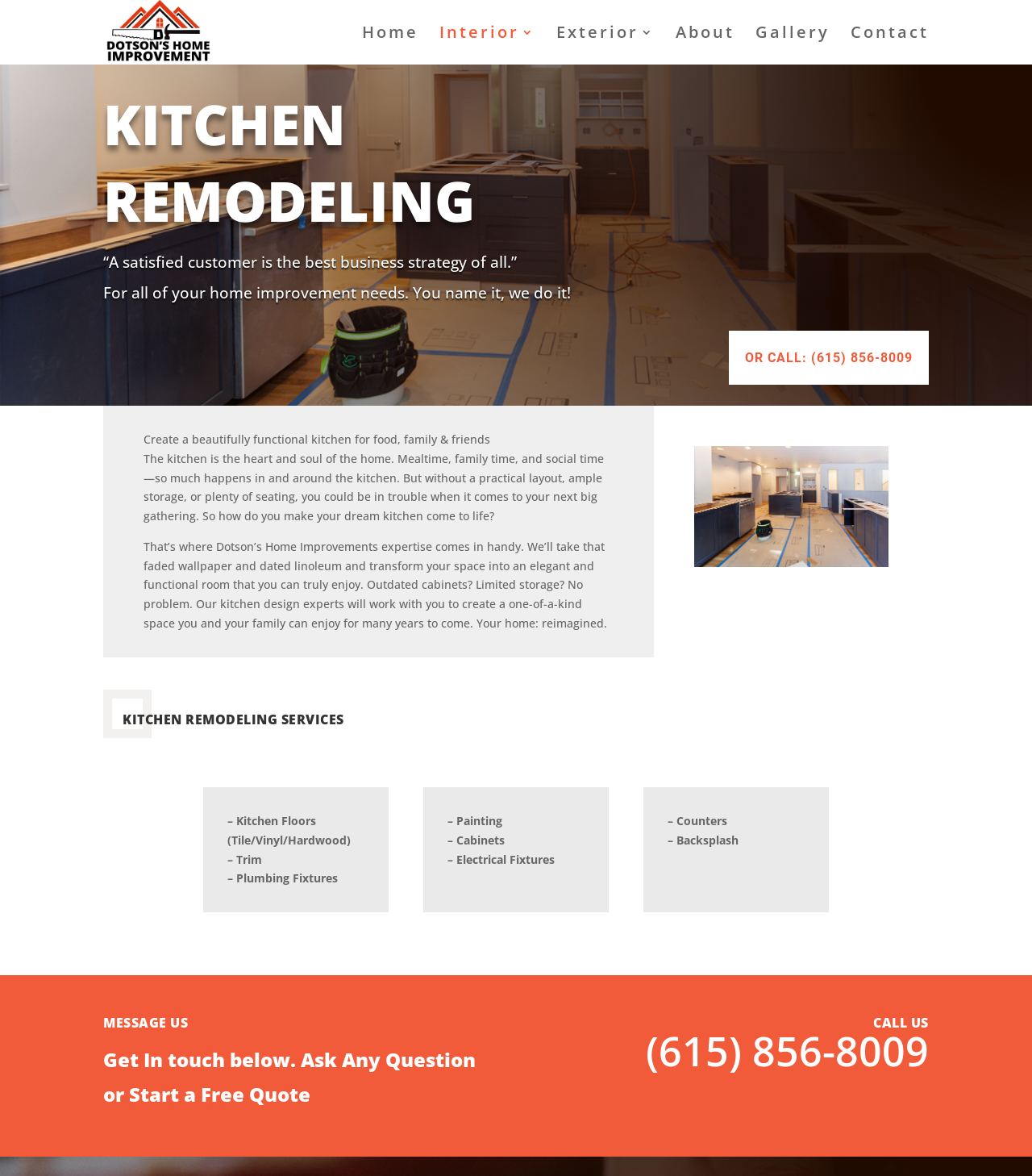What is the purpose of the 'MESSAGE US' section?
Carefully analyze the image and provide a detailed answer to the question.

The purpose of the 'MESSAGE US' section is obtained from the heading element 'Get In touch below. Ask Any Question or Start a Free Quote' which is part of the 'MESSAGE US' section, indicating that it is a call-to-action for users to contact the company or initiate a free quote.